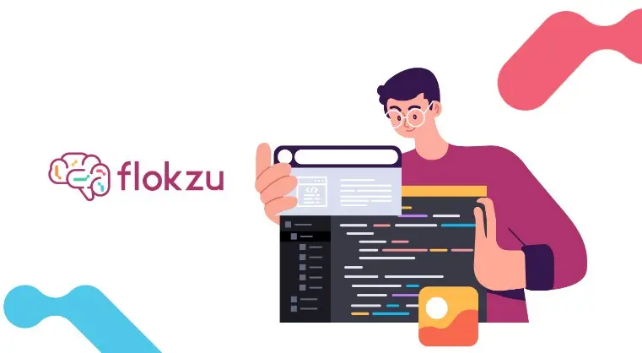Describe the image with as much detail as possible.

The image features a colorful illustration representing Flokzu, a business process management platform. On the left, the Flokzu logo, which includes a stylized brain, emphasizes the intelligent technology behind the service. A character on the right, depicted with glasses and a casual outfit, is holding a digital screen displaying a snippet of code and web elements, symbolizing the platform’s focus on automation and efficiency in managing educational processes. The background incorporates abstract shapes in blue and coral tones, adding a modern and dynamic feel to the overall design. This visual encapsulates the essence of maximizing student attendance through innovative BPM strategies in educational environments.